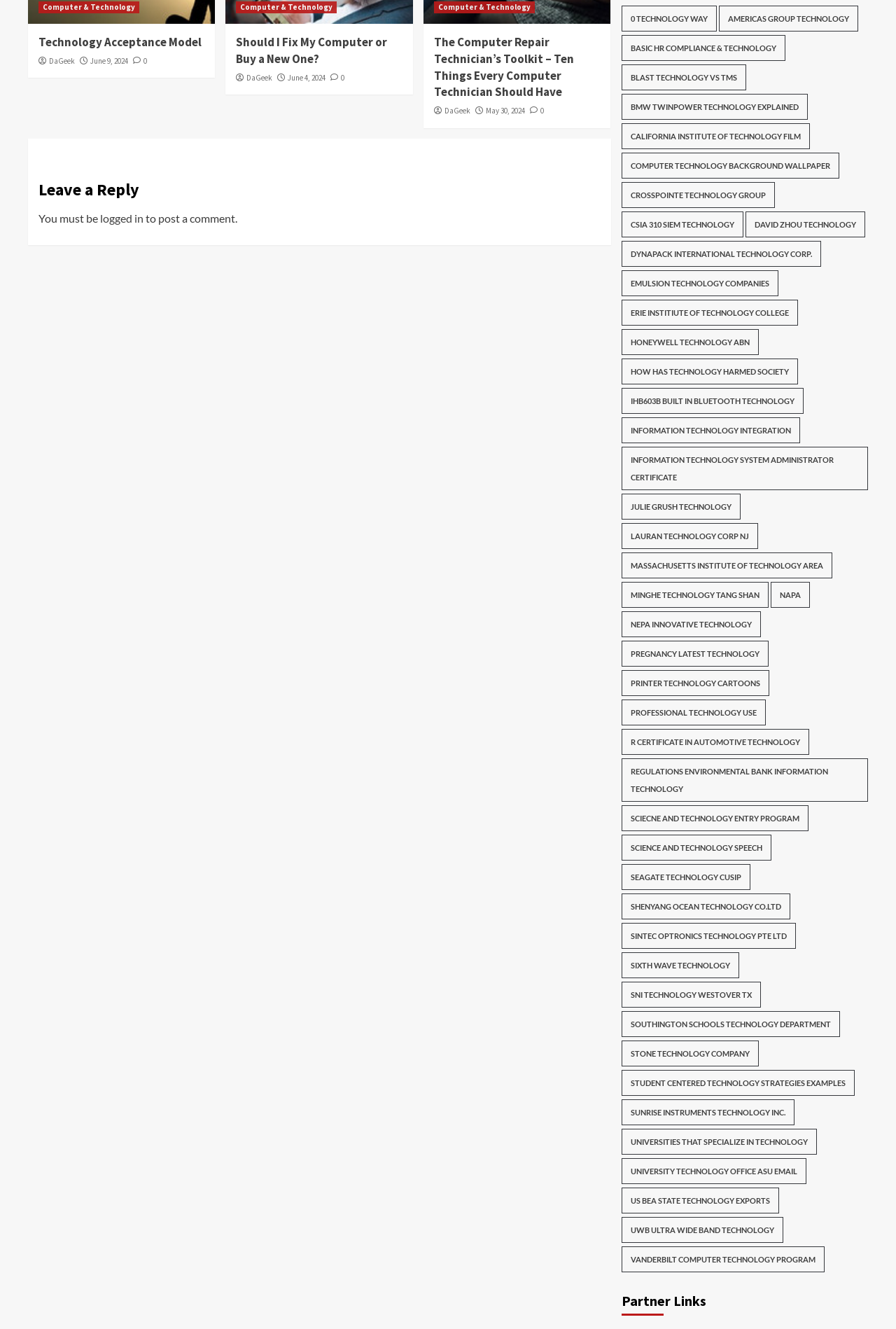Please specify the bounding box coordinates of the element that should be clicked to execute the given instruction: 'Click on 'Computer Technology Background Wallpaper''. Ensure the coordinates are four float numbers between 0 and 1, expressed as [left, top, right, bottom].

[0.693, 0.115, 0.936, 0.134]